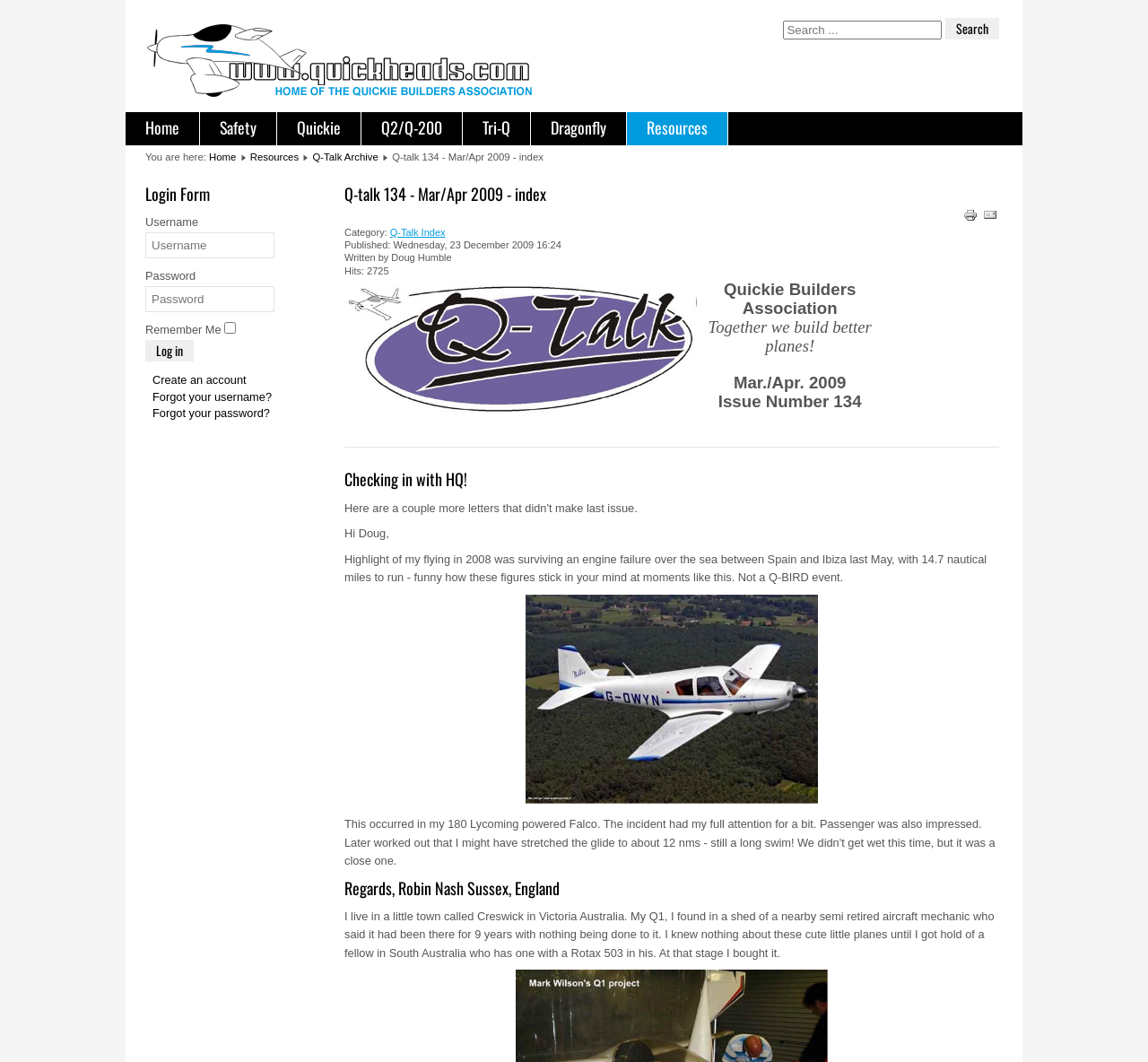Find the bounding box of the element with the following description: "Create an account". The coordinates must be four float numbers between 0 and 1, formatted as [left, top, right, bottom].

[0.133, 0.352, 0.215, 0.364]